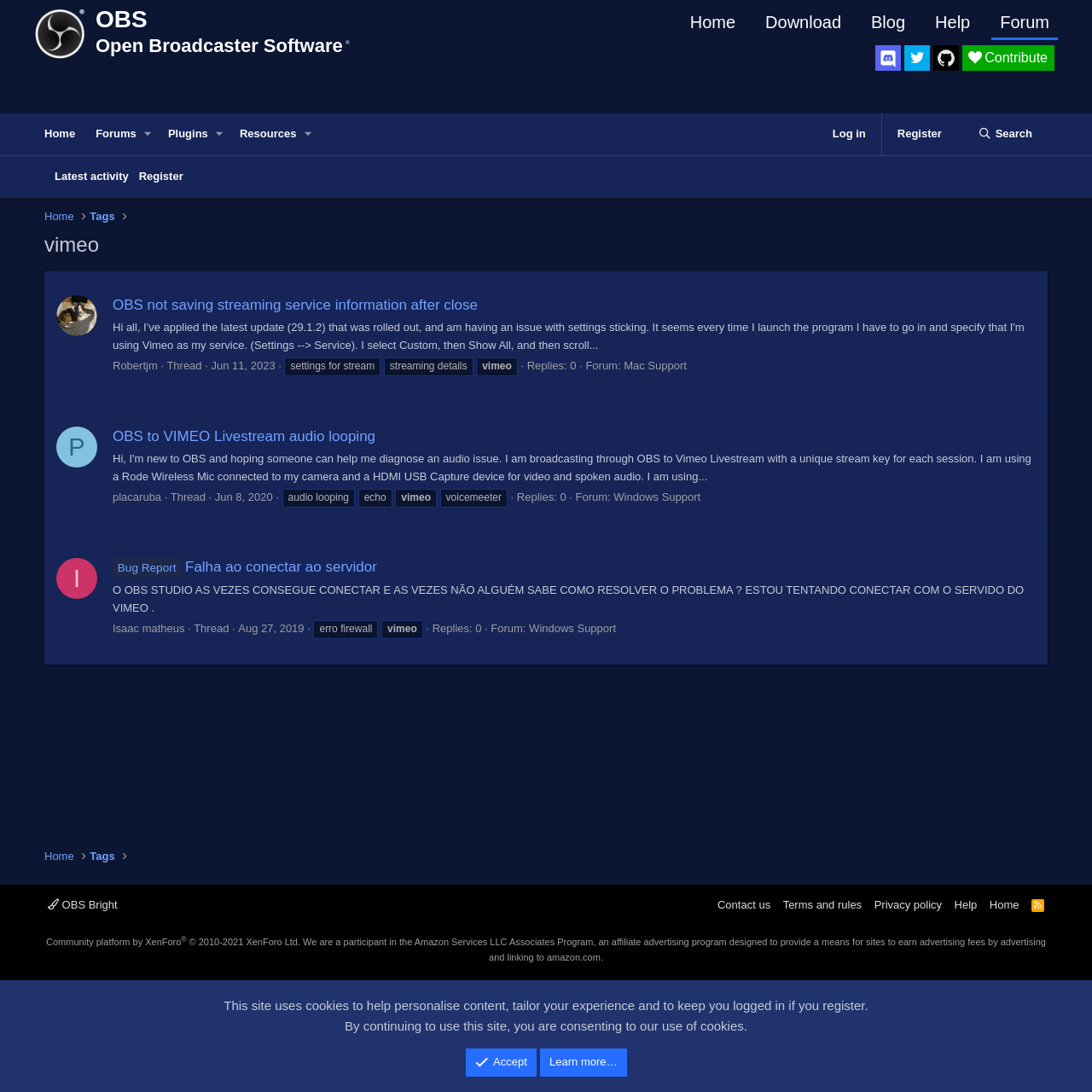Locate the UI element described by Terms and rules and provide its bounding box coordinates. Use the format (top-left x, top-left y, bottom-right x, bottom-right y) with all values as floating point numbers between 0 and 1.

[0.714, 0.821, 0.792, 0.836]